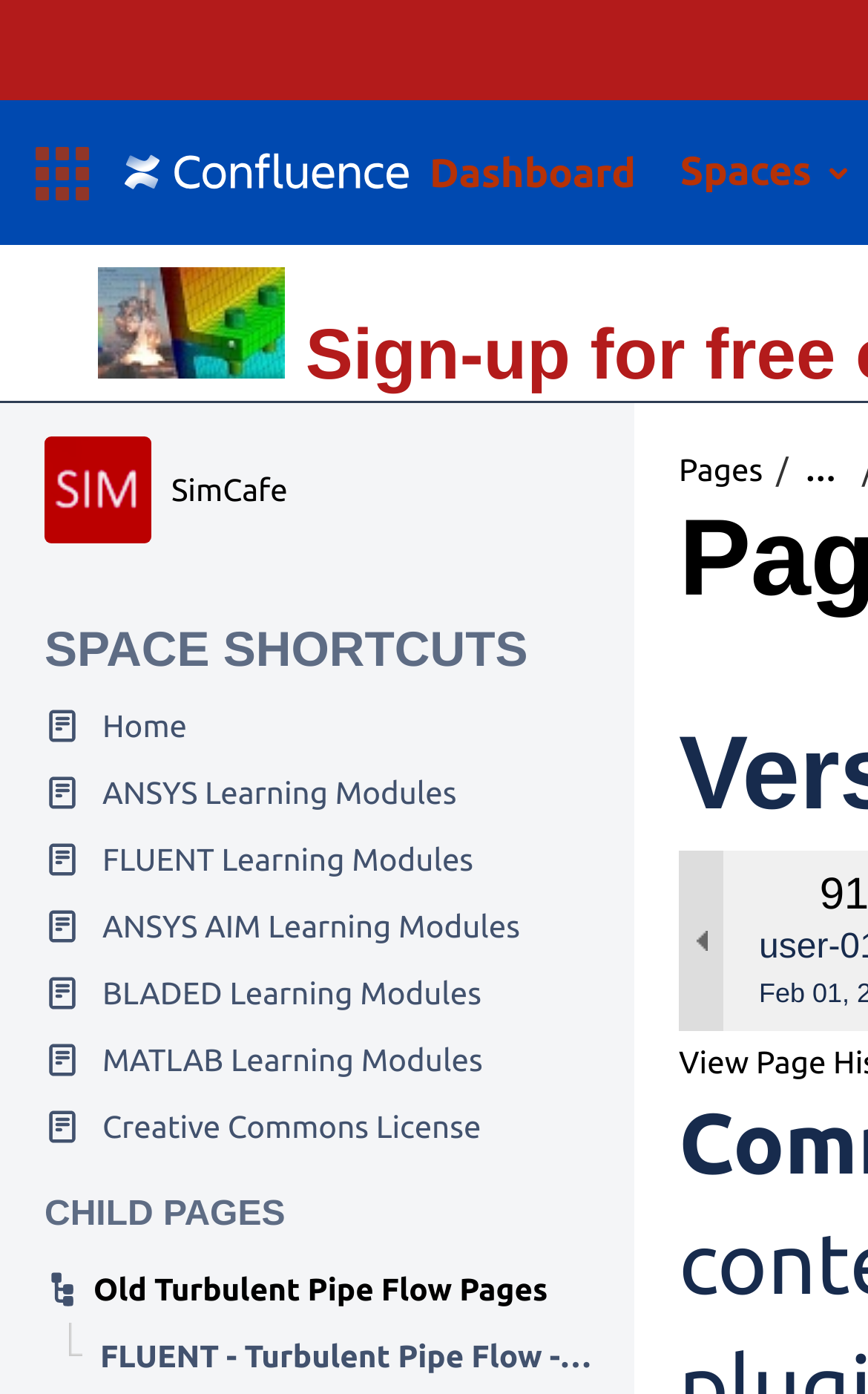Determine the bounding box for the UI element described here: "ANSYS AIM Learning Modules".

[0.026, 0.64, 0.705, 0.688]